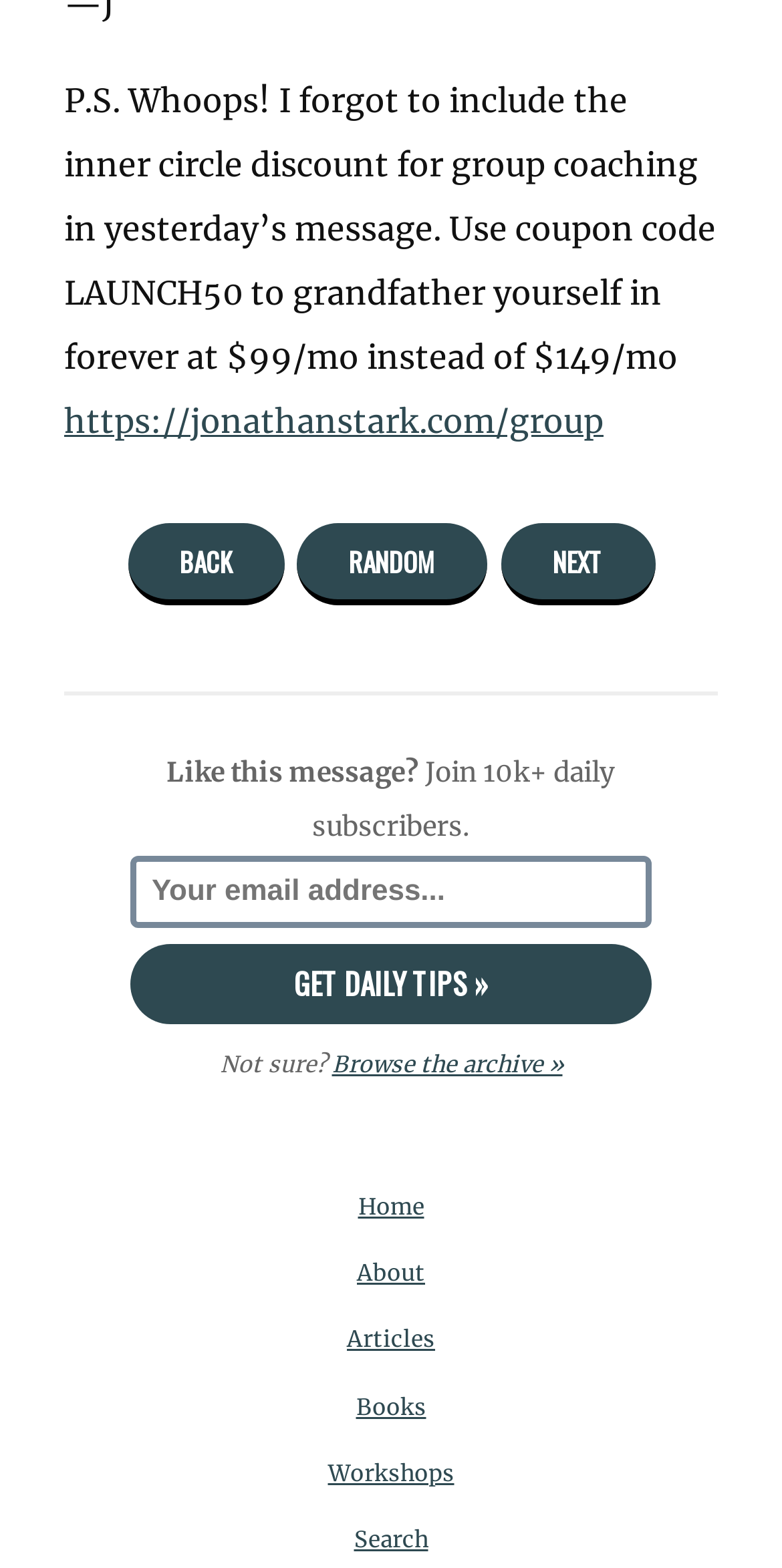Predict the bounding box for the UI component with the following description: "https://jonathanstark.com/group".

[0.072, 0.255, 0.782, 0.281]